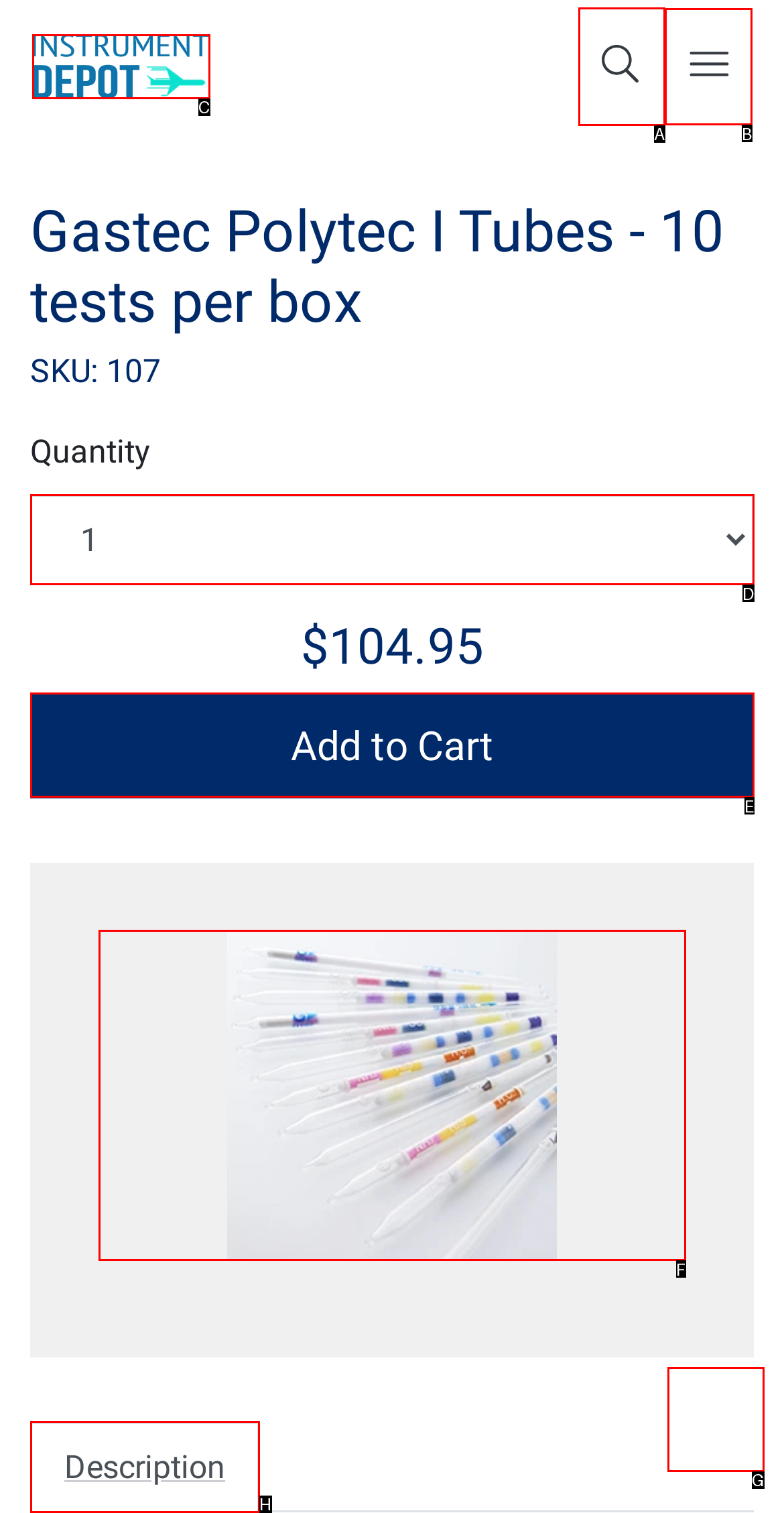Identify which lettered option completes the task: Visit The University of Alabama website. Provide the letter of the correct choice.

None